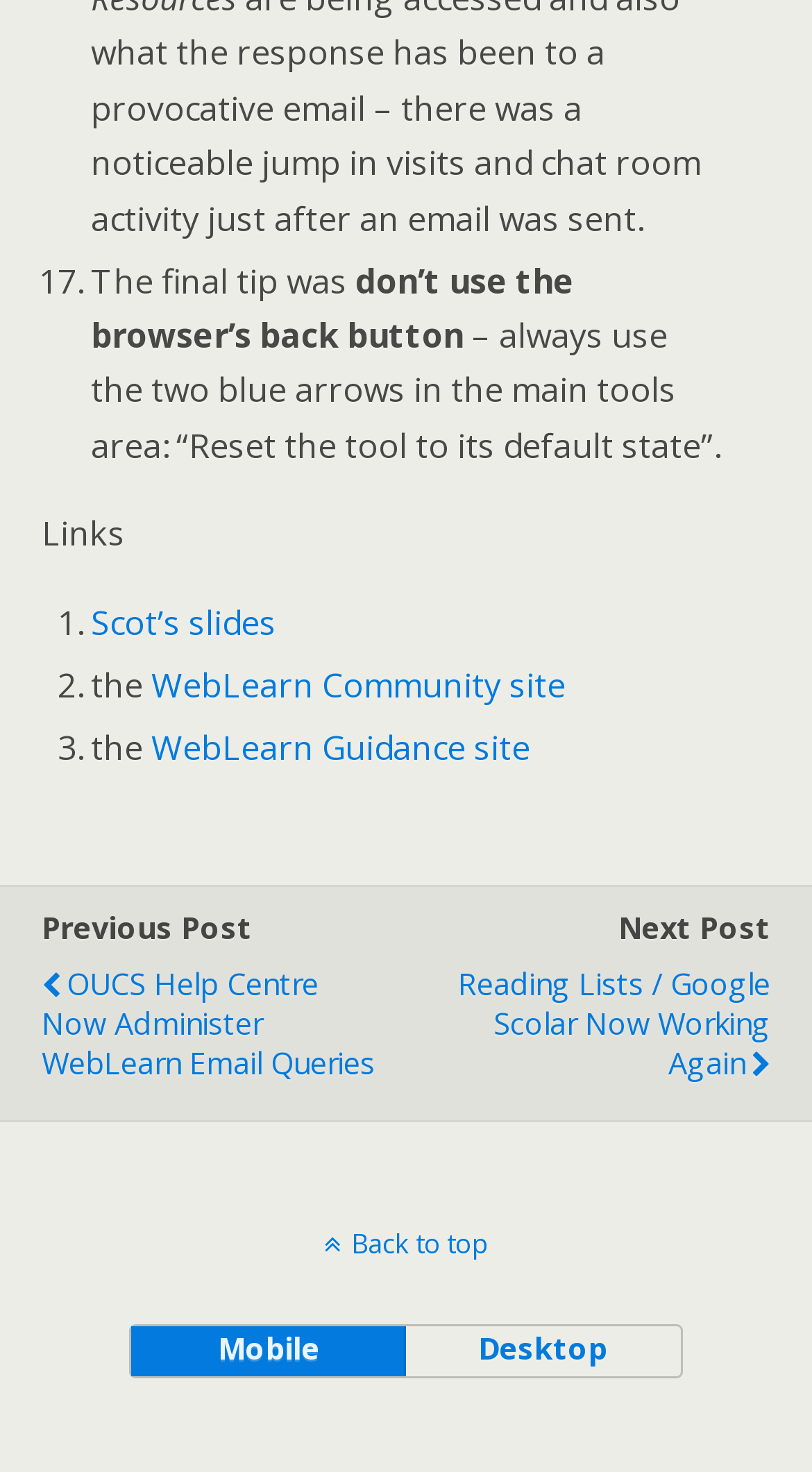Bounding box coordinates are specified in the format (top-left x, top-left y, bottom-right x, bottom-right y). All values are floating point numbers bounded between 0 and 1. Please provide the bounding box coordinate of the region this sentence describes: desktop

[0.497, 0.9, 0.837, 0.934]